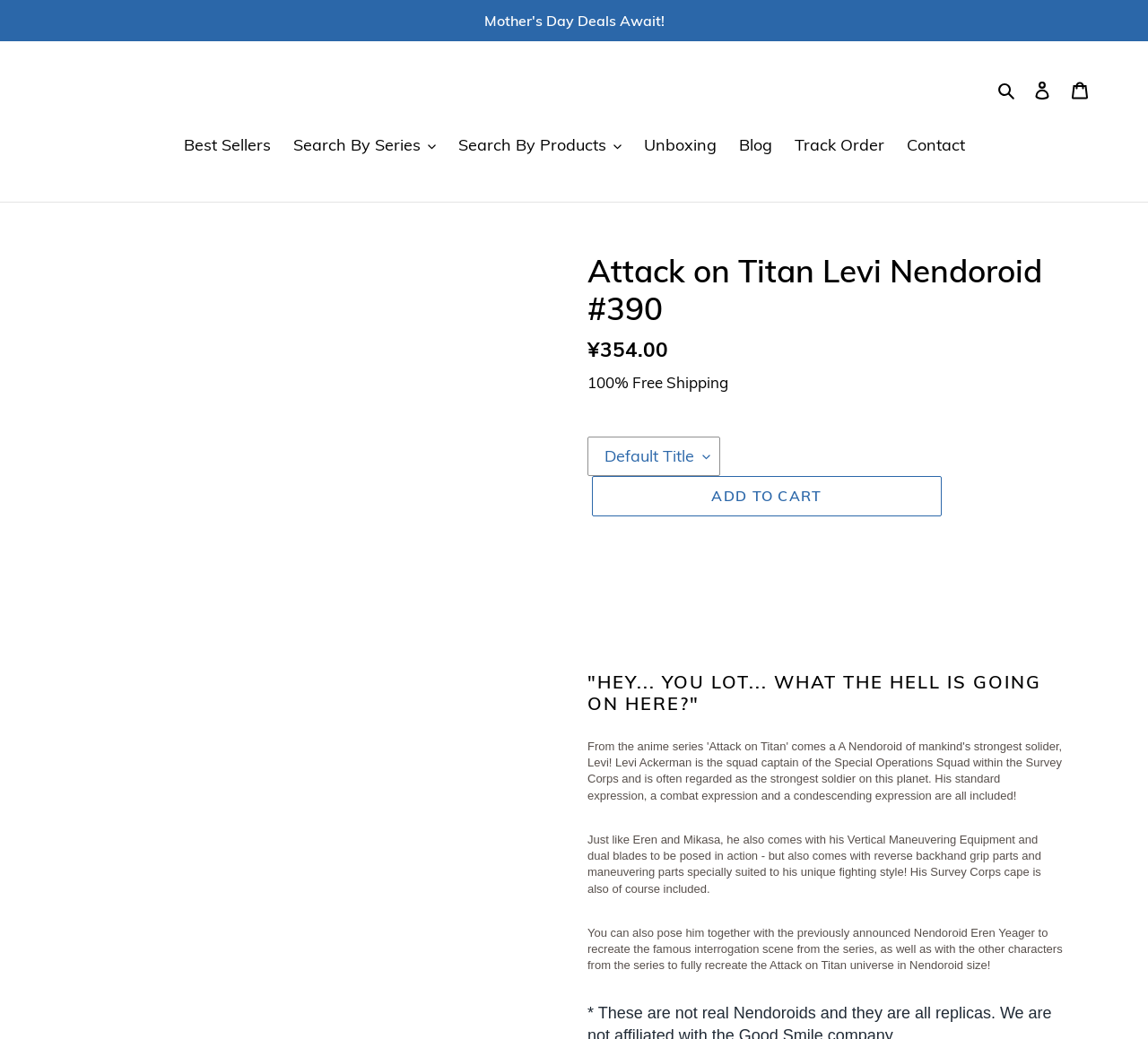Using the details in the image, give a detailed response to the question below:
What is the price of the Nendoroid?

I found the price of the Nendoroid by looking at the description list detail, which shows the regular price as ¥354.00.